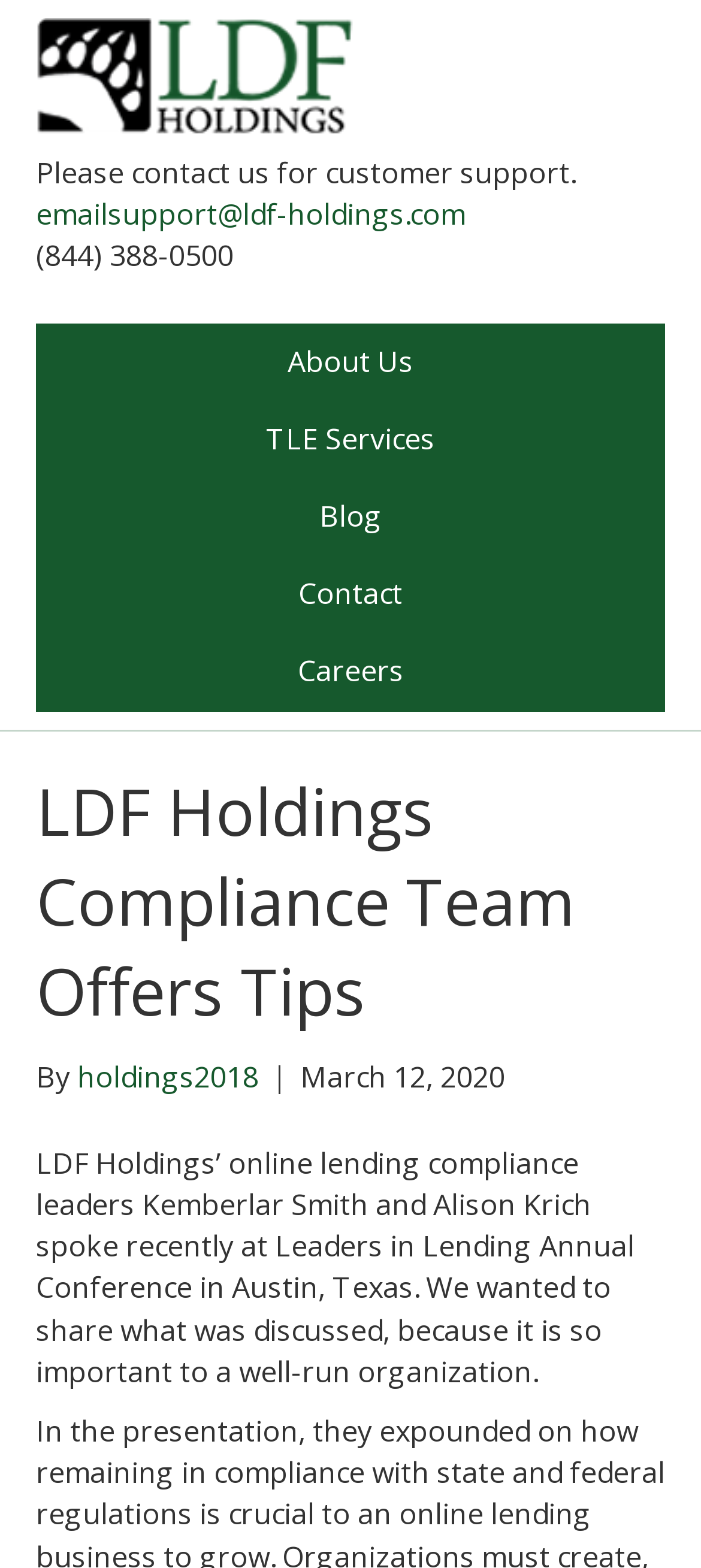Identify the bounding box coordinates of the specific part of the webpage to click to complete this instruction: "Contact customer support via email".

[0.051, 0.124, 0.664, 0.149]